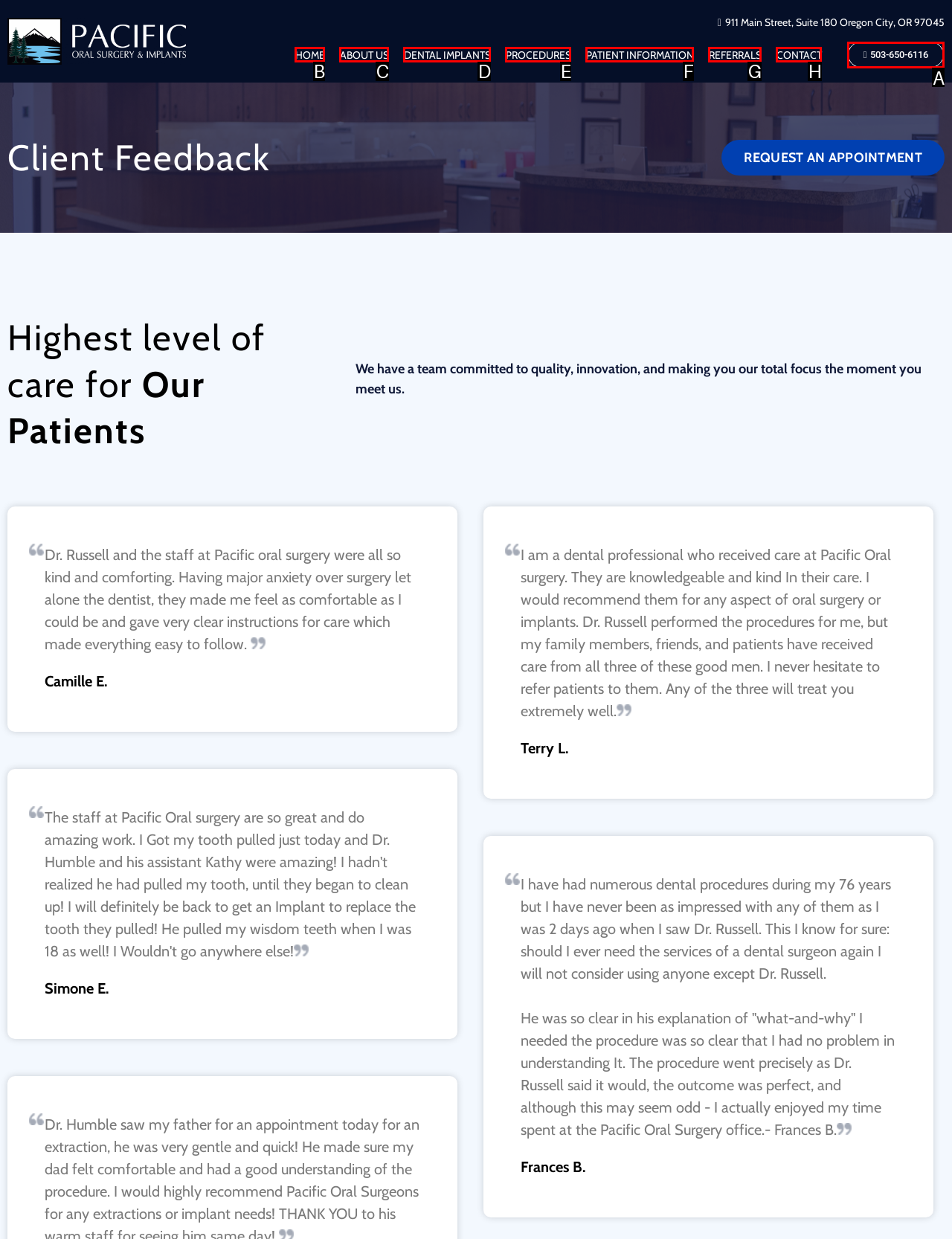What is the letter of the UI element you should click to Click the phone number button? Provide the letter directly.

A